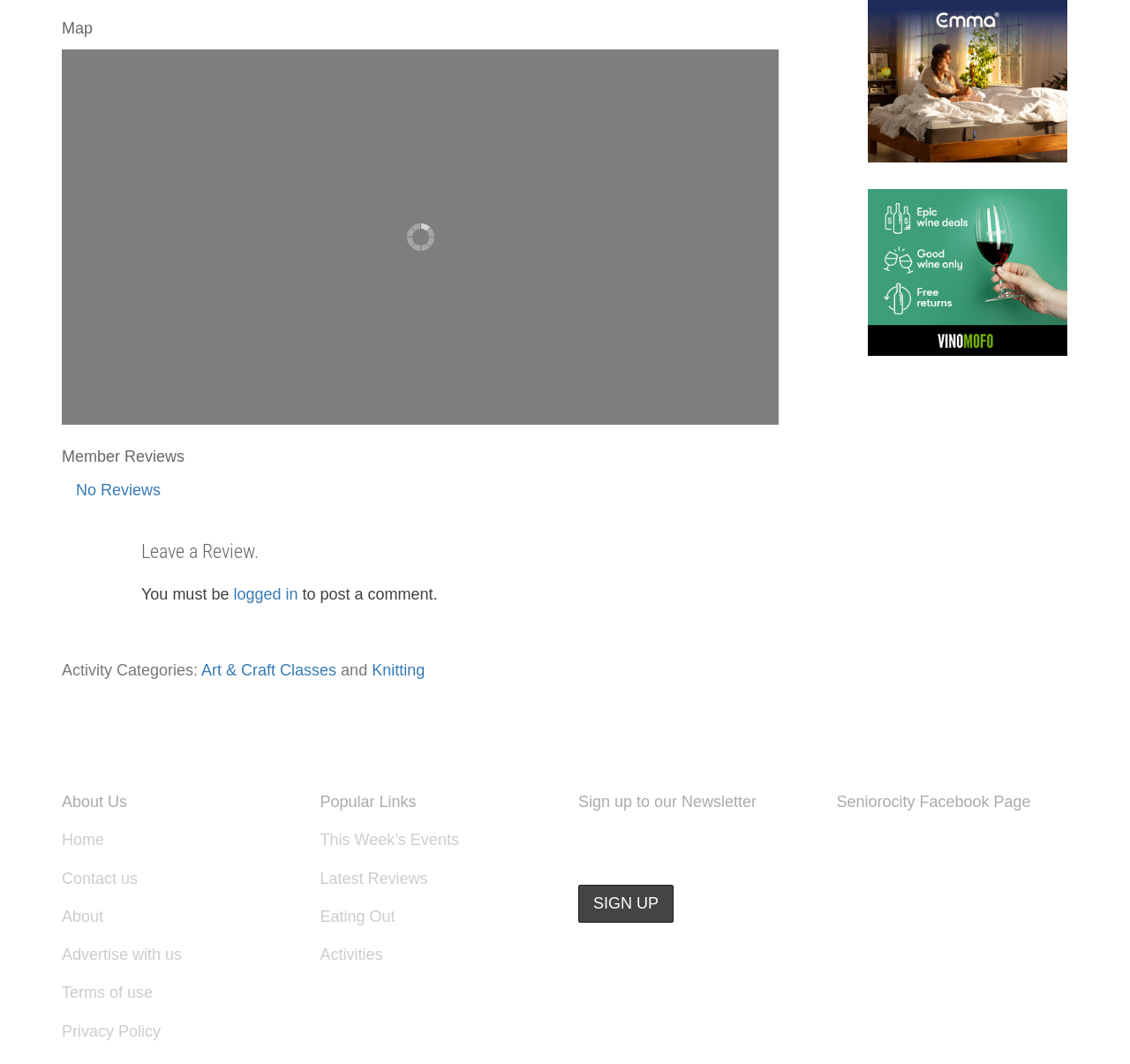Determine the bounding box coordinates for the area that needs to be clicked to fulfill this task: "Read more about Theresa Caballero's experience". The coordinates must be given as four float numbers between 0 and 1, i.e., [left, top, right, bottom].

None